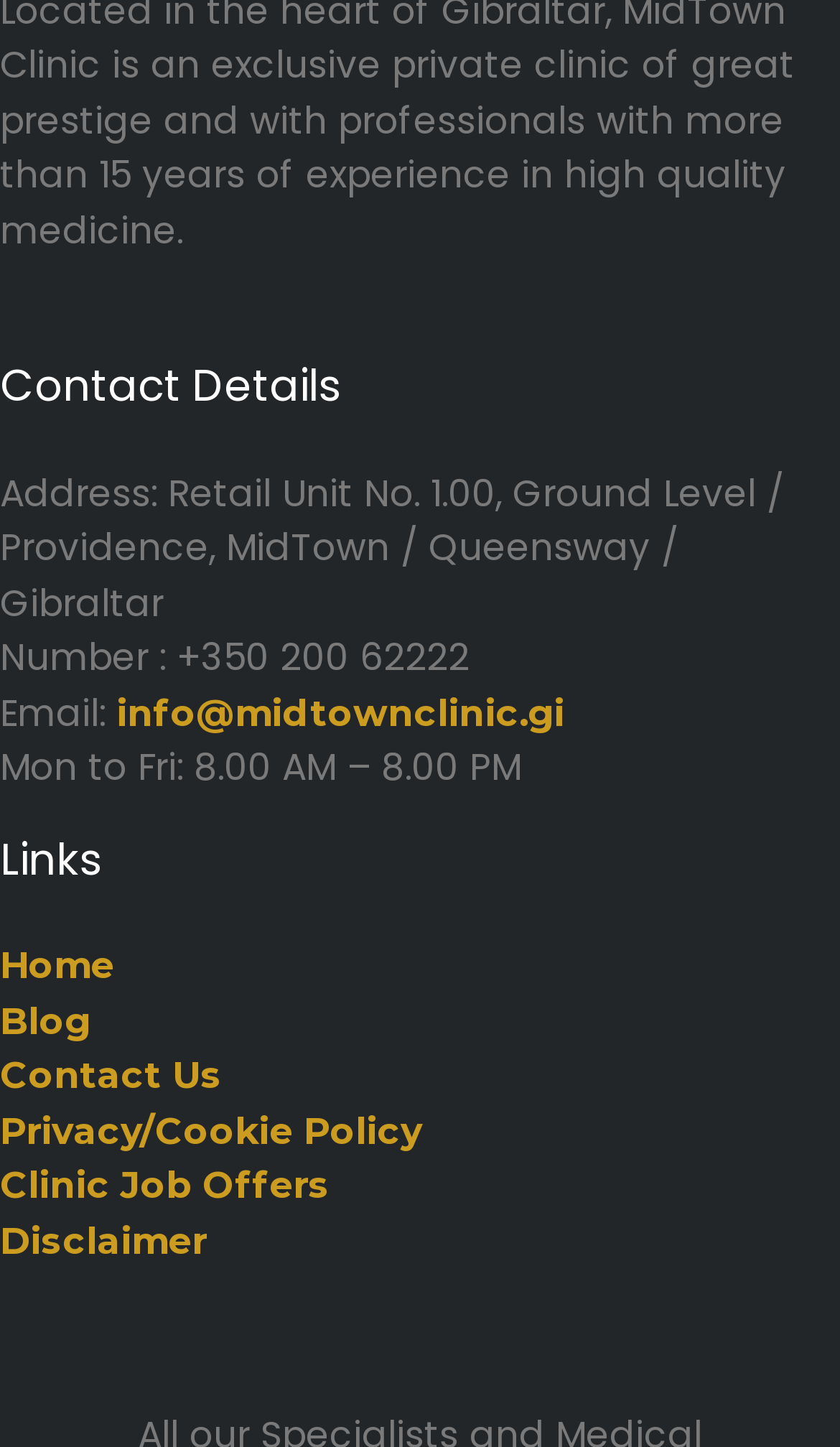Bounding box coordinates are specified in the format (top-left x, top-left y, bottom-right x, bottom-right y). All values are floating point numbers bounded between 0 and 1. Please provide the bounding box coordinate of the region this sentence describes: Home

[0.0, 0.652, 0.136, 0.682]